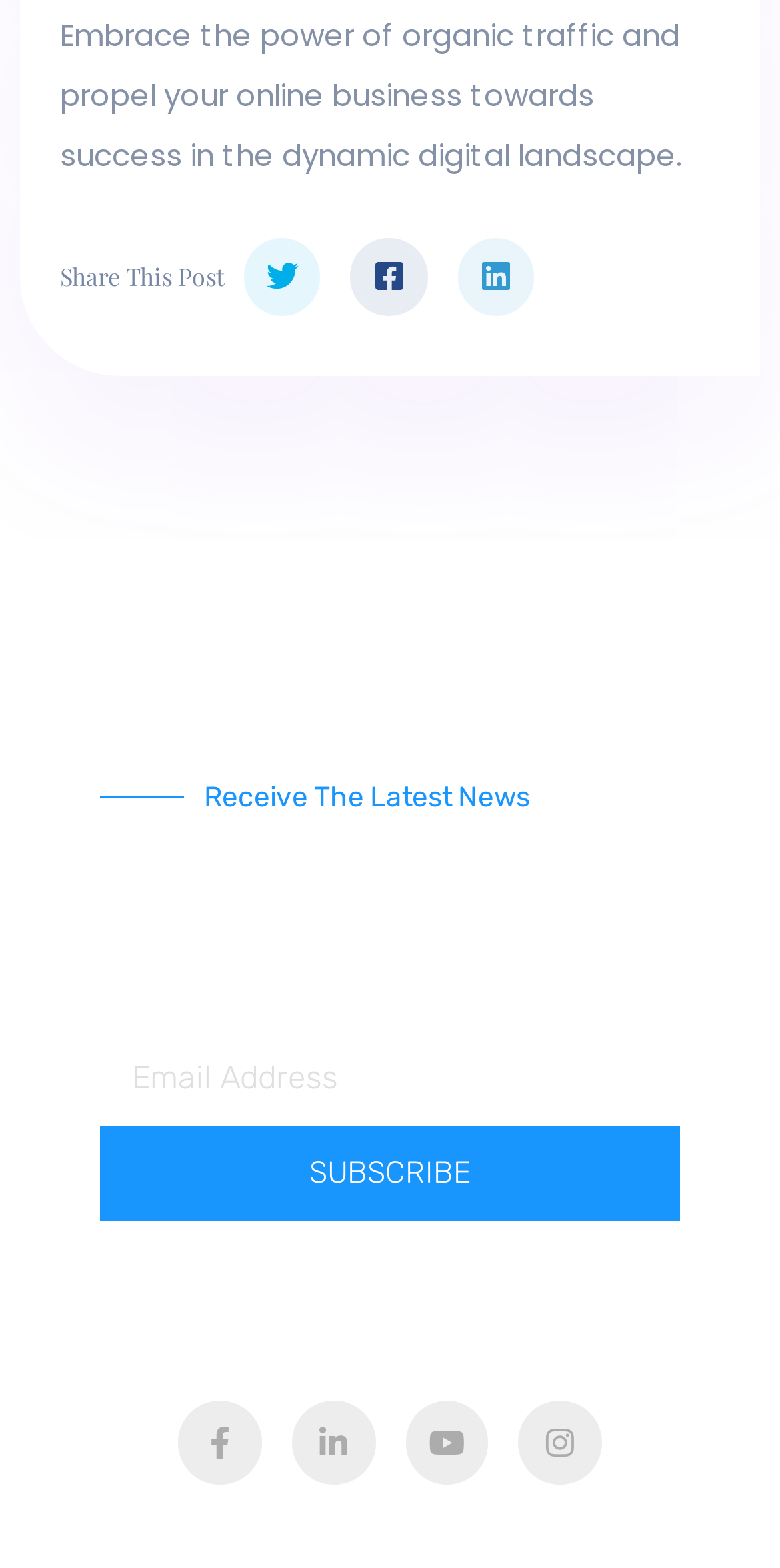How many links are available to find the website on social media?
Based on the image, answer the question with as much detail as possible.

The webpage has a section with the heading 'Find Us Here' which contains four social media links: Facebook, Linkedin, Youtube, and Instagram, so the answer is 4.